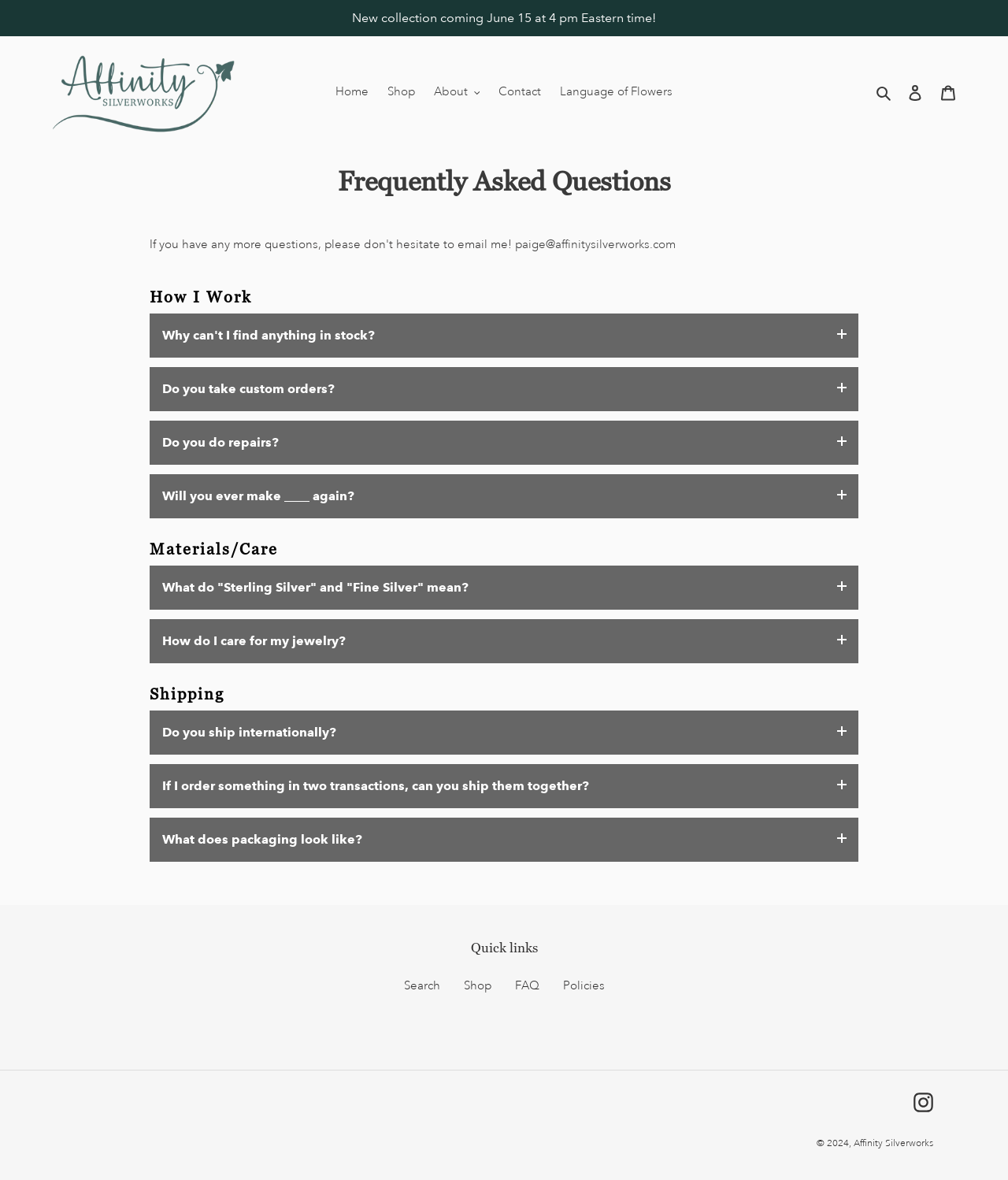Highlight the bounding box coordinates of the element you need to click to perform the following instruction: "Check the 'Language of Flowers' link."

[0.548, 0.069, 0.675, 0.088]